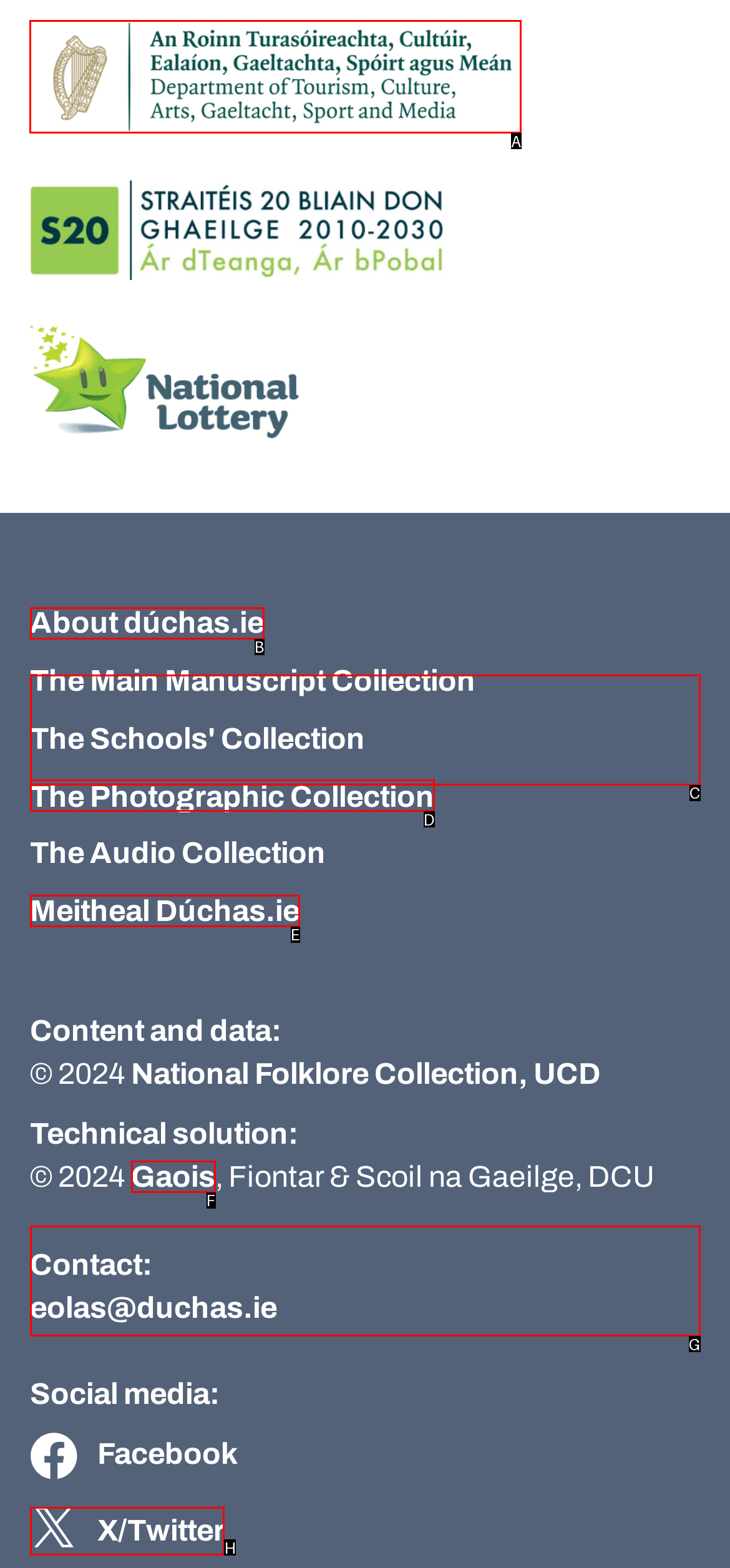Tell me which letter I should select to achieve the following goal: Visit the 'Department of Tourism, Culture, Arts, Gaeltacht, Sport and Media' page
Answer with the corresponding letter from the provided options directly.

A